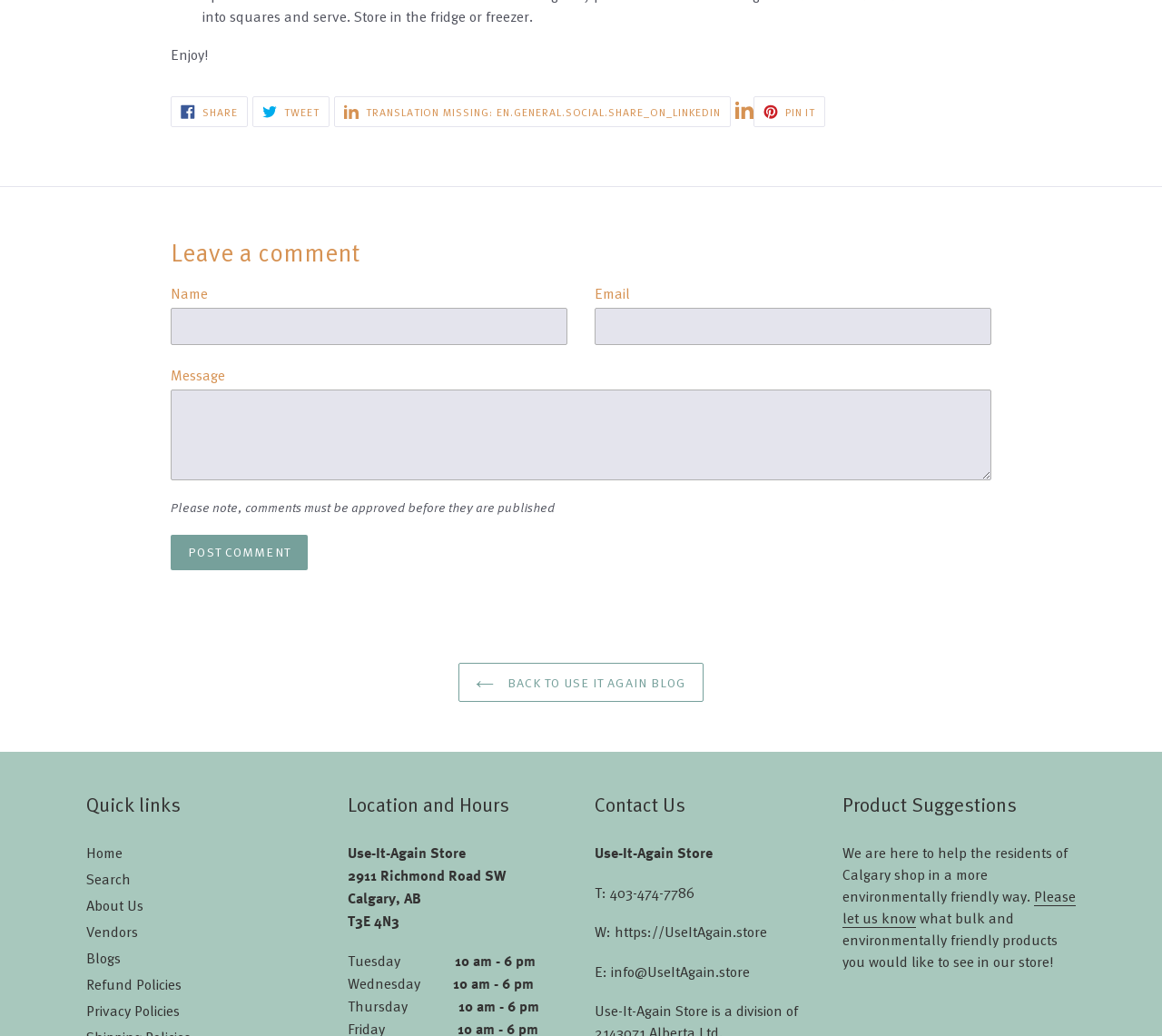Identify the bounding box coordinates of the region that needs to be clicked to carry out this instruction: "Leave a comment". Provide these coordinates as four float numbers ranging from 0 to 1, i.e., [left, top, right, bottom].

[0.147, 0.229, 0.853, 0.257]